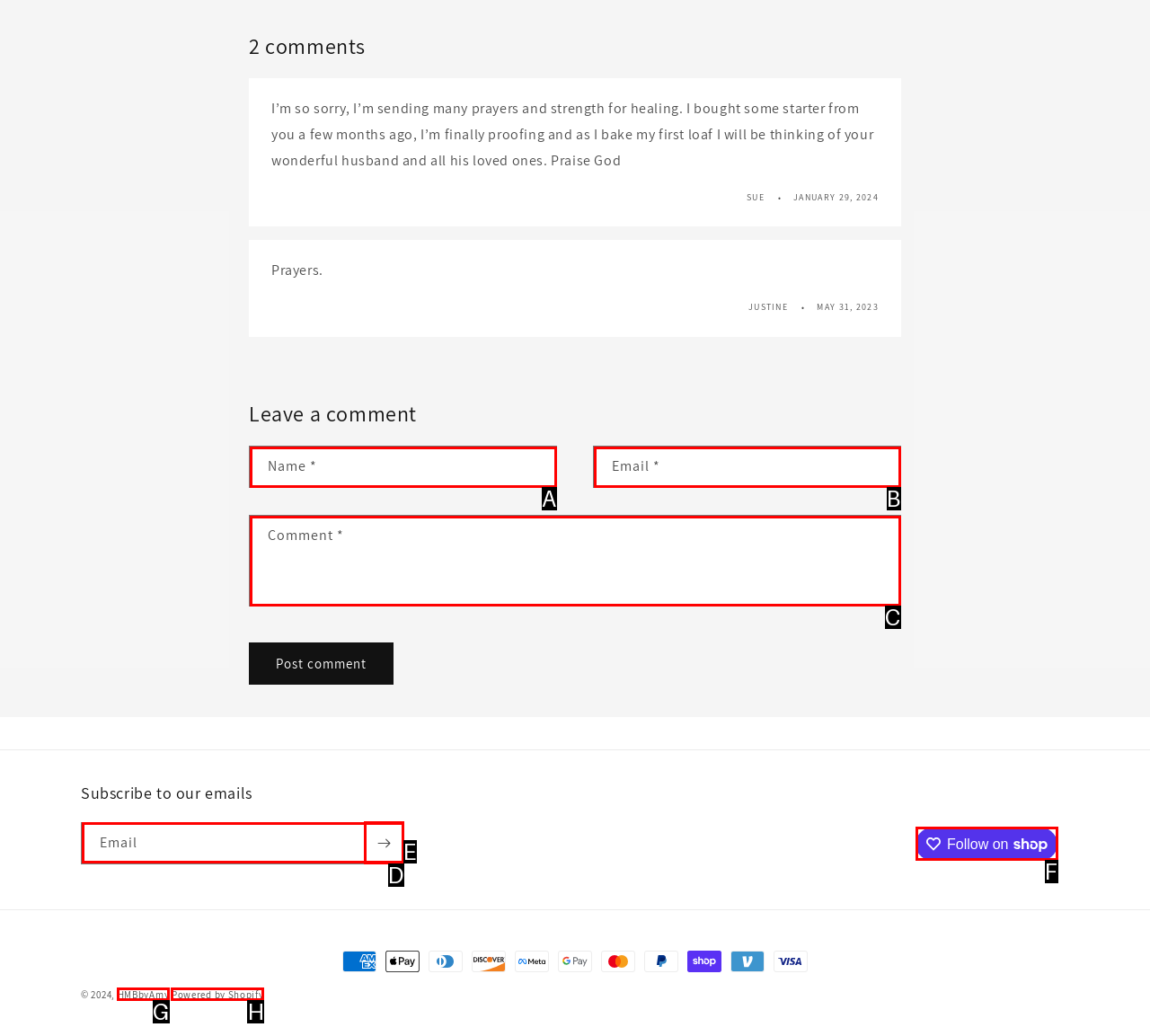Which option best describes: Powered by Shopify
Respond with the letter of the appropriate choice.

H